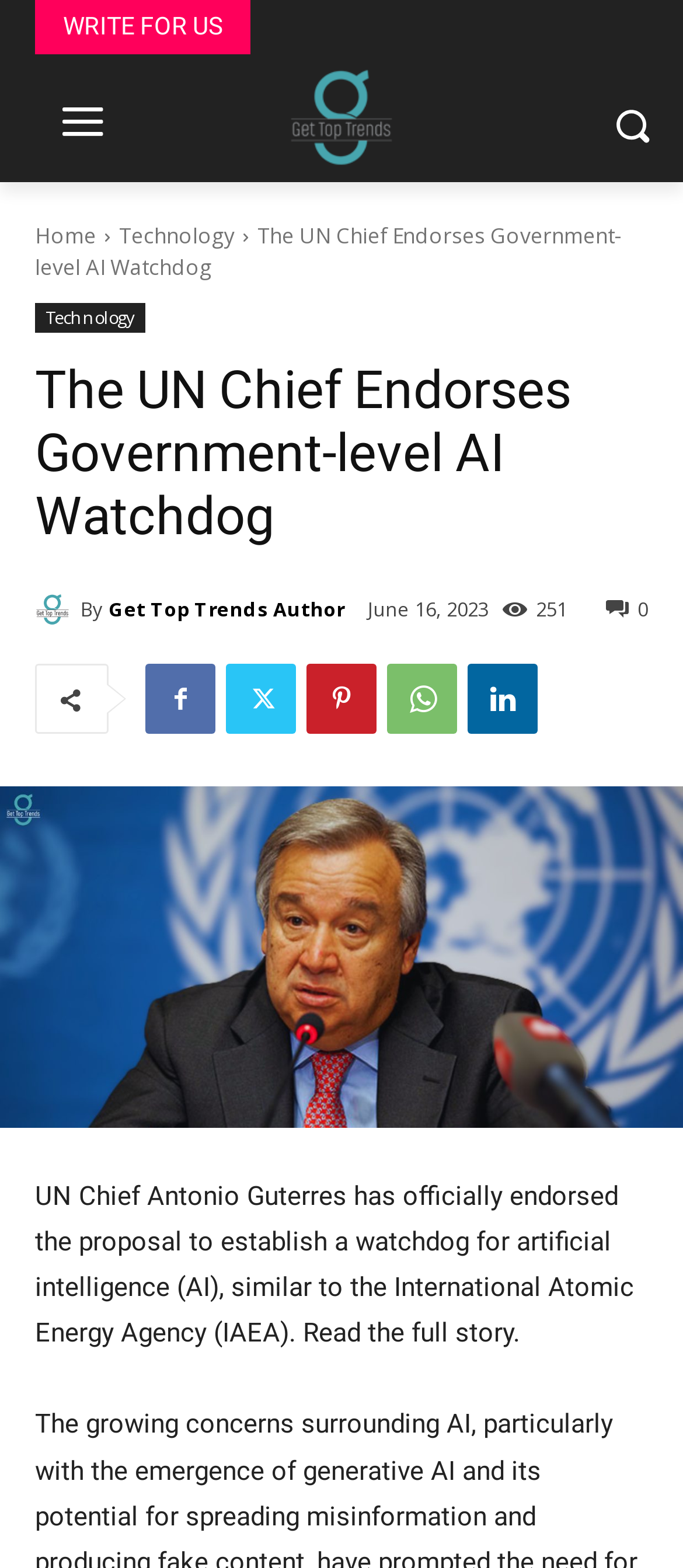What is the date of the article?
Can you offer a detailed and complete answer to this question?

The date of the article is indicated by the static text element with the text 'June 16, 2023' located at the top of the page, with a bounding box coordinate of [0.538, 0.38, 0.715, 0.397].